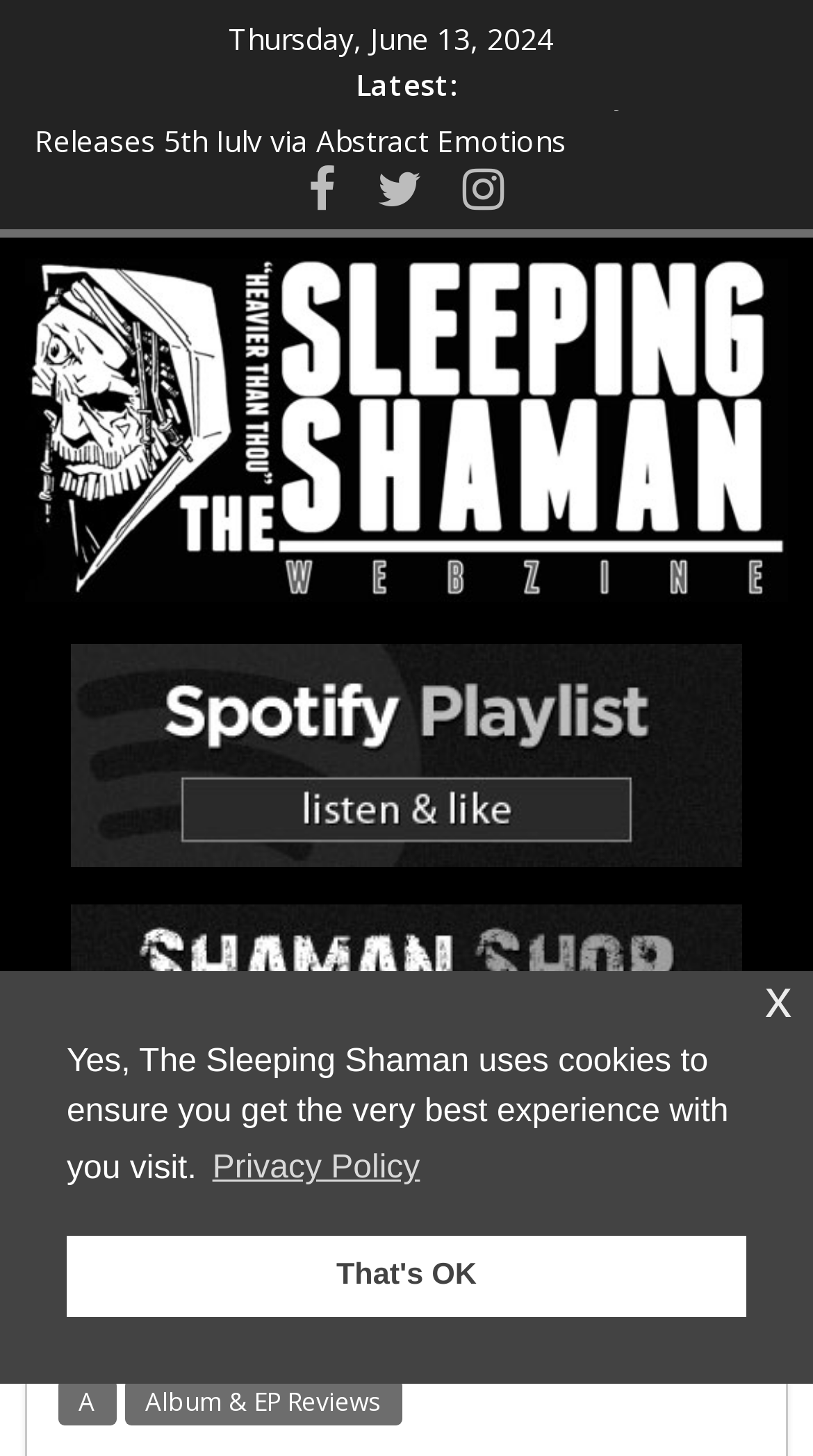Please study the image and answer the question comprehensively:
What is the date of the latest article?

The date of the latest article can be found at the top of the webpage, where it says 'Thursday, June 13, 2024'.